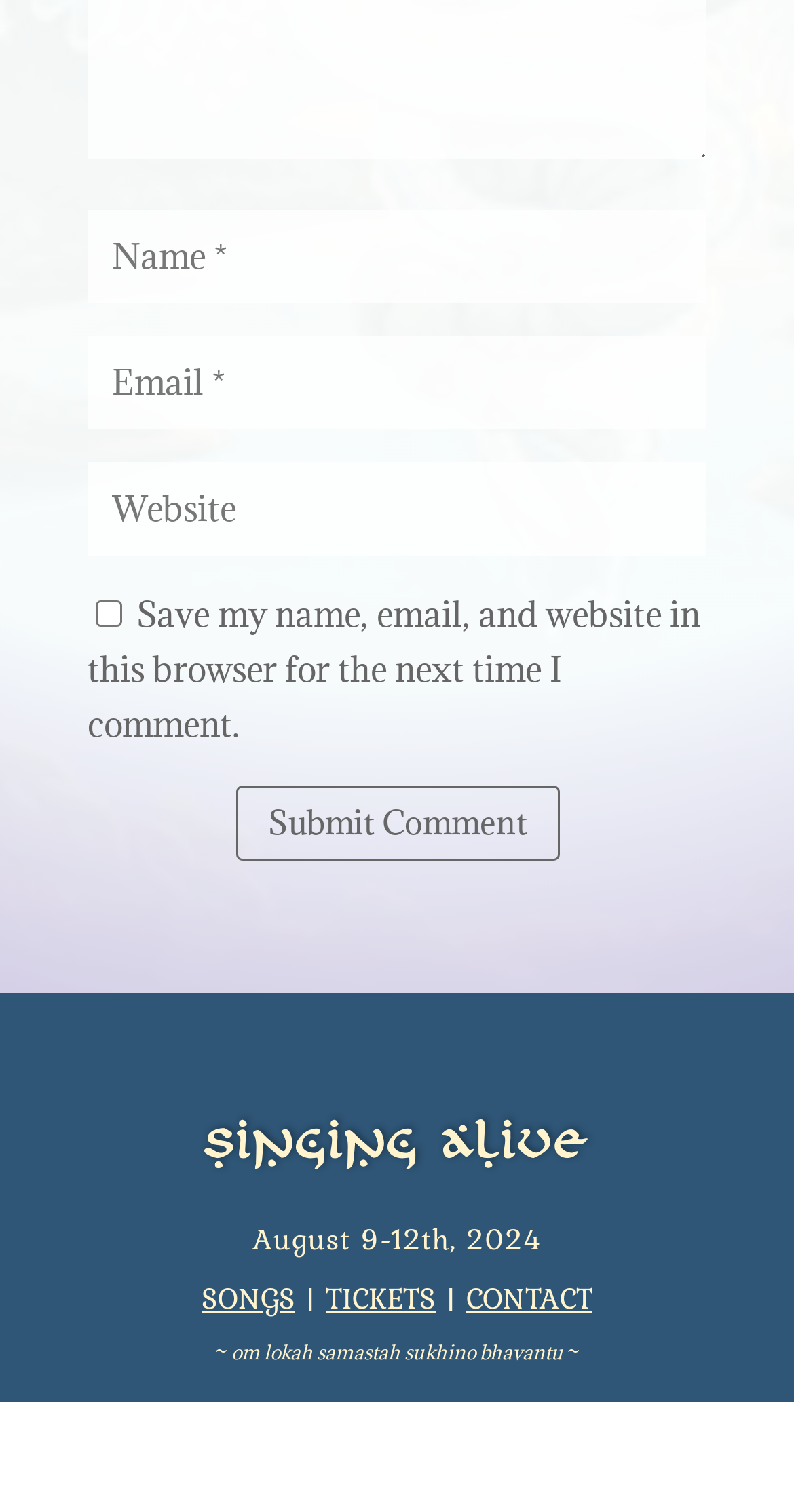Locate the bounding box coordinates of the element that needs to be clicked to carry out the instruction: "Enter your name". The coordinates should be given as four float numbers ranging from 0 to 1, i.e., [left, top, right, bottom].

[0.11, 0.138, 0.89, 0.2]